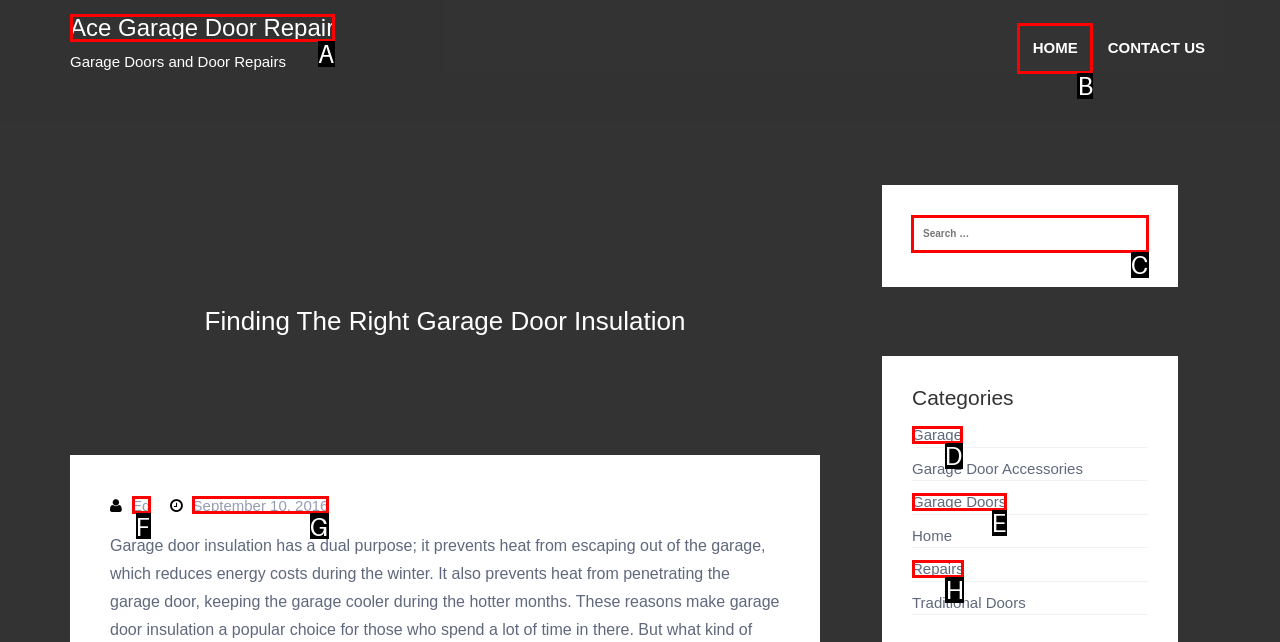Determine which option should be clicked to carry out this task: search for something
State the letter of the correct choice from the provided options.

C